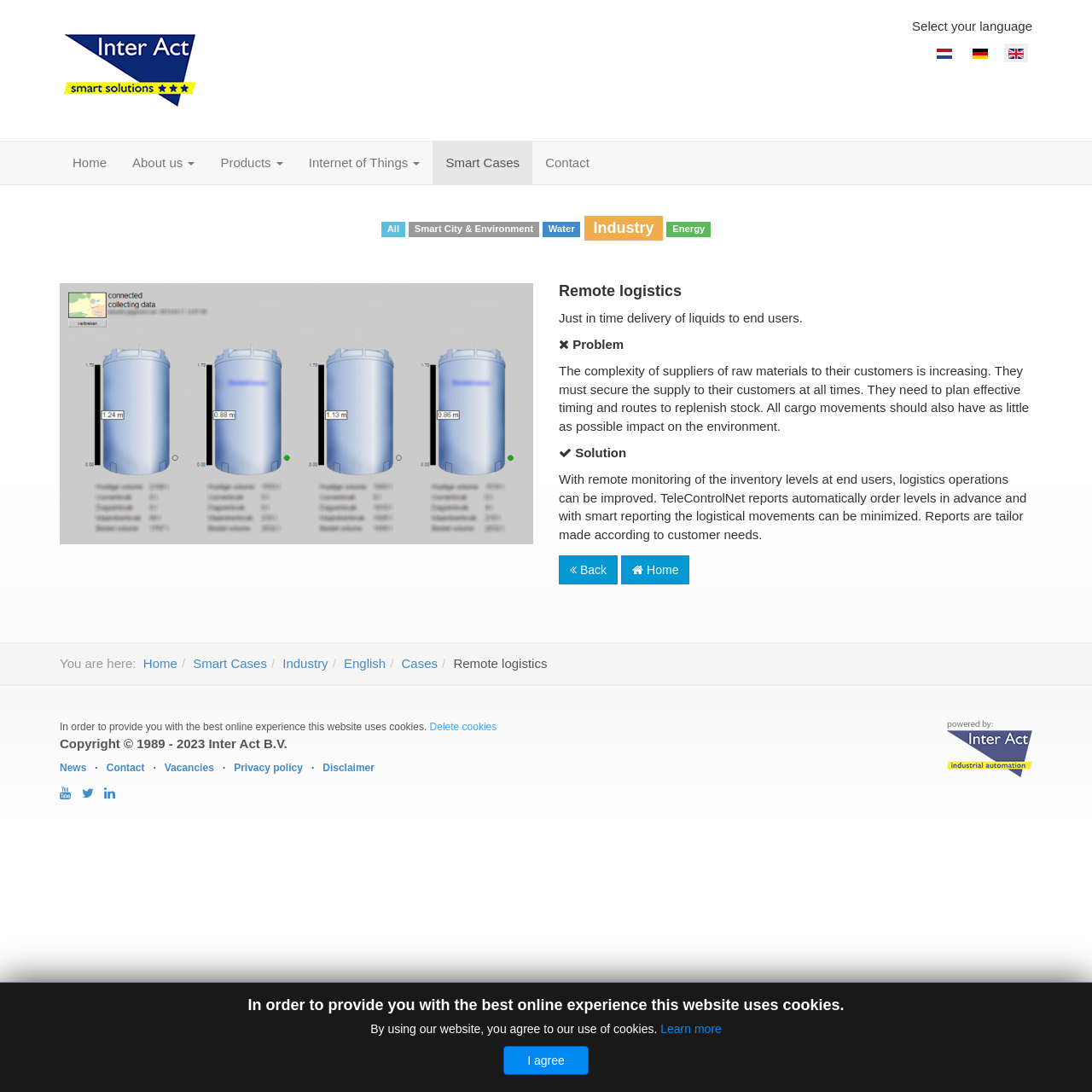Please identify the bounding box coordinates of the region to click in order to complete the given instruction: "Learn more about cookies". The coordinates should be four float numbers between 0 and 1, i.e., [left, top, right, bottom].

[0.605, 0.936, 0.661, 0.948]